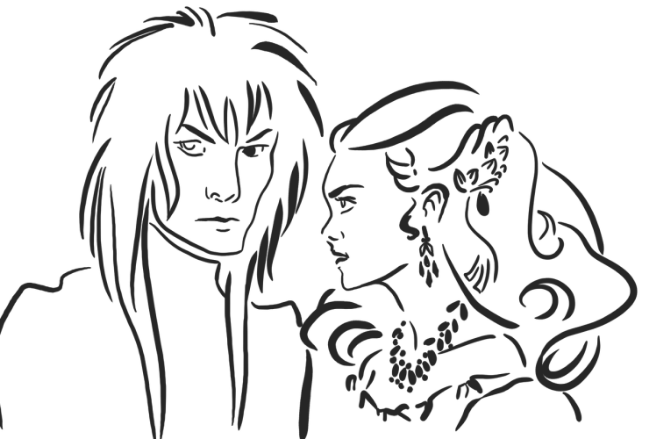Do the characters' gazes suggest a relationship?
Based on the image, answer the question in a detailed manner.

According to the caption, the 'interplay of their gazes hints at a rich backstory', implying that the way the characters are looking at each other suggests a complex and meaningful relationship between them.